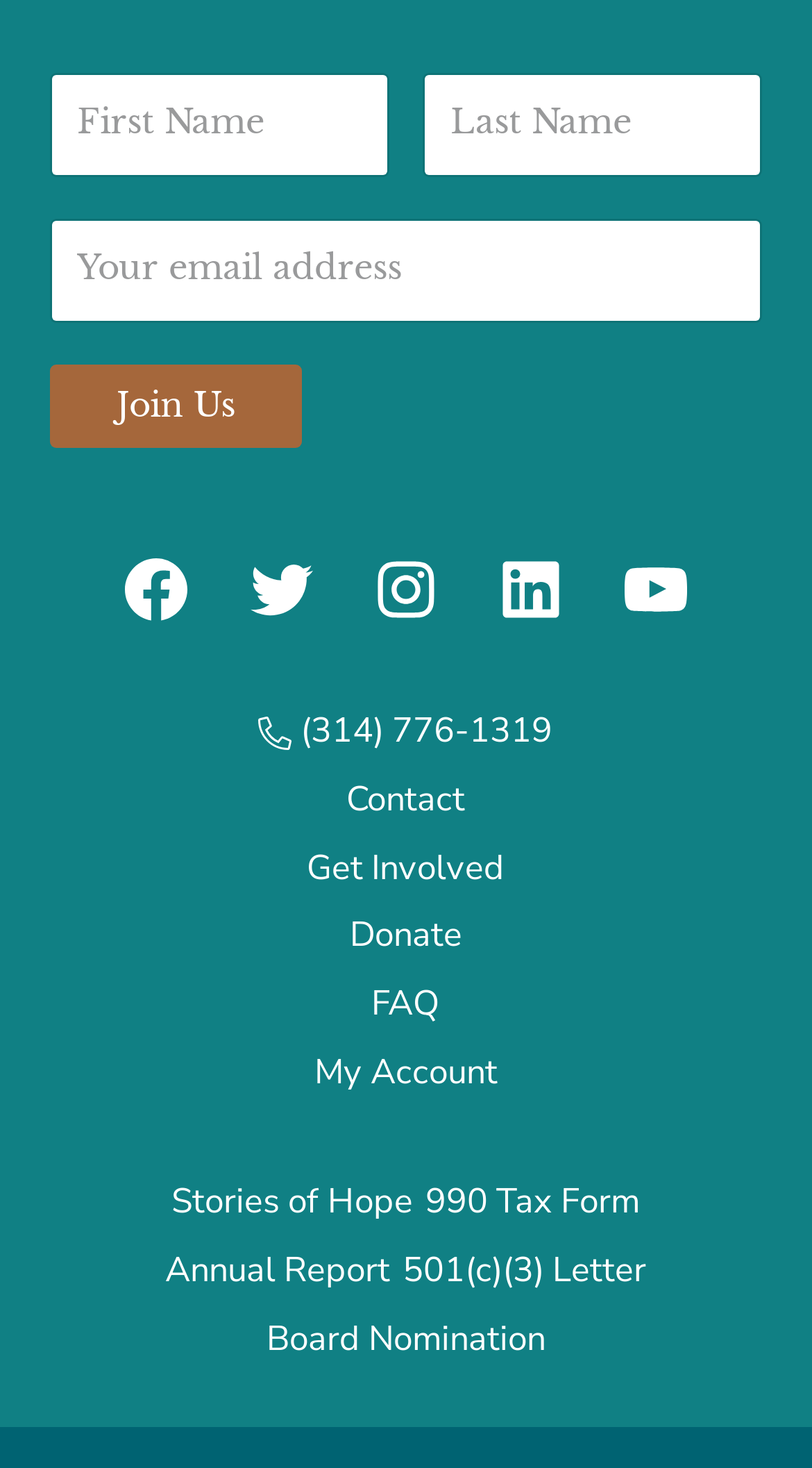Please answer the following question using a single word or phrase: 
What is the first field to fill in?

First Name